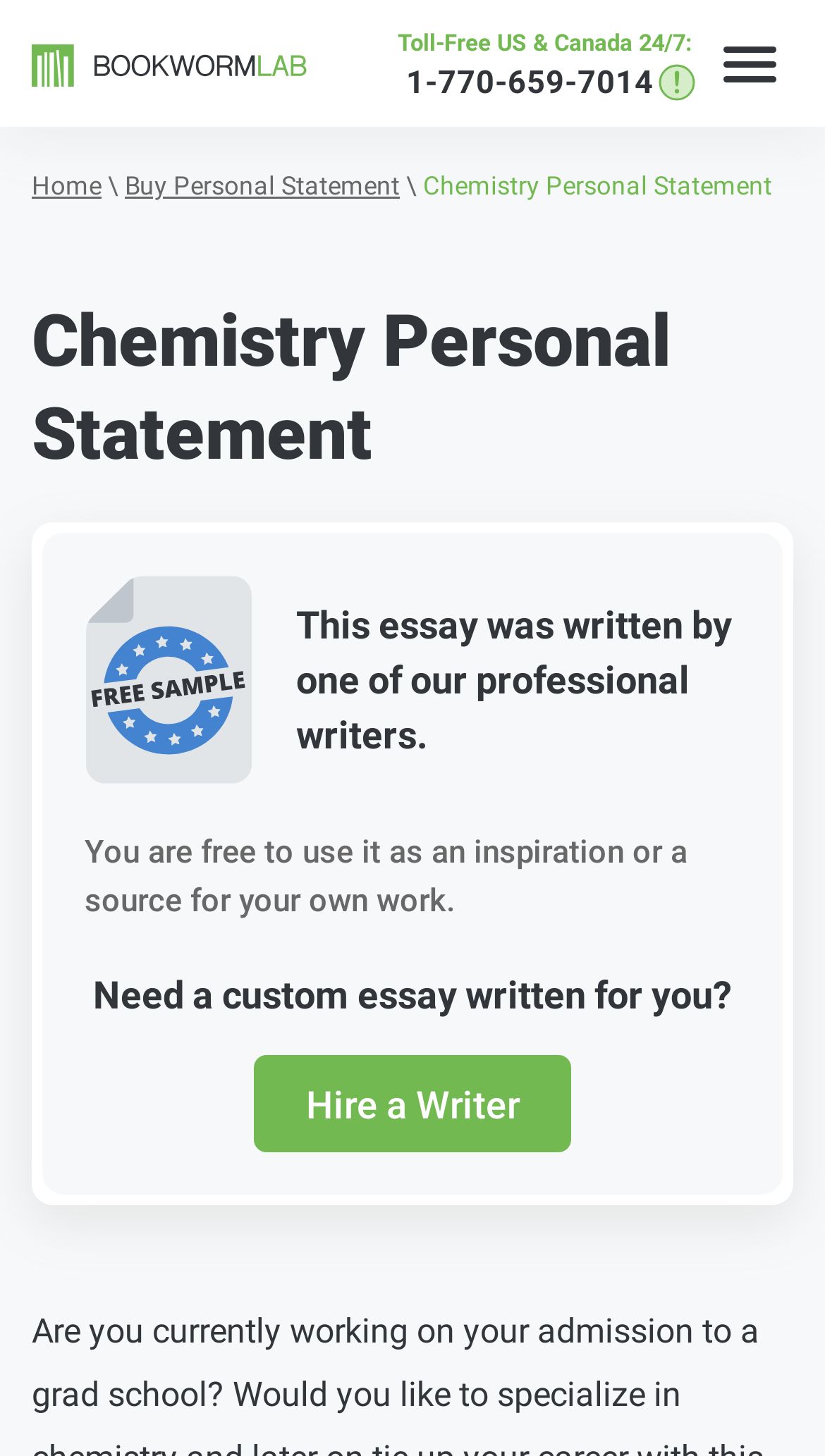Provide a short answer using a single word or phrase for the following question: 
What is the relationship between Bookwormlab.com and the webpage?

It is the website's name